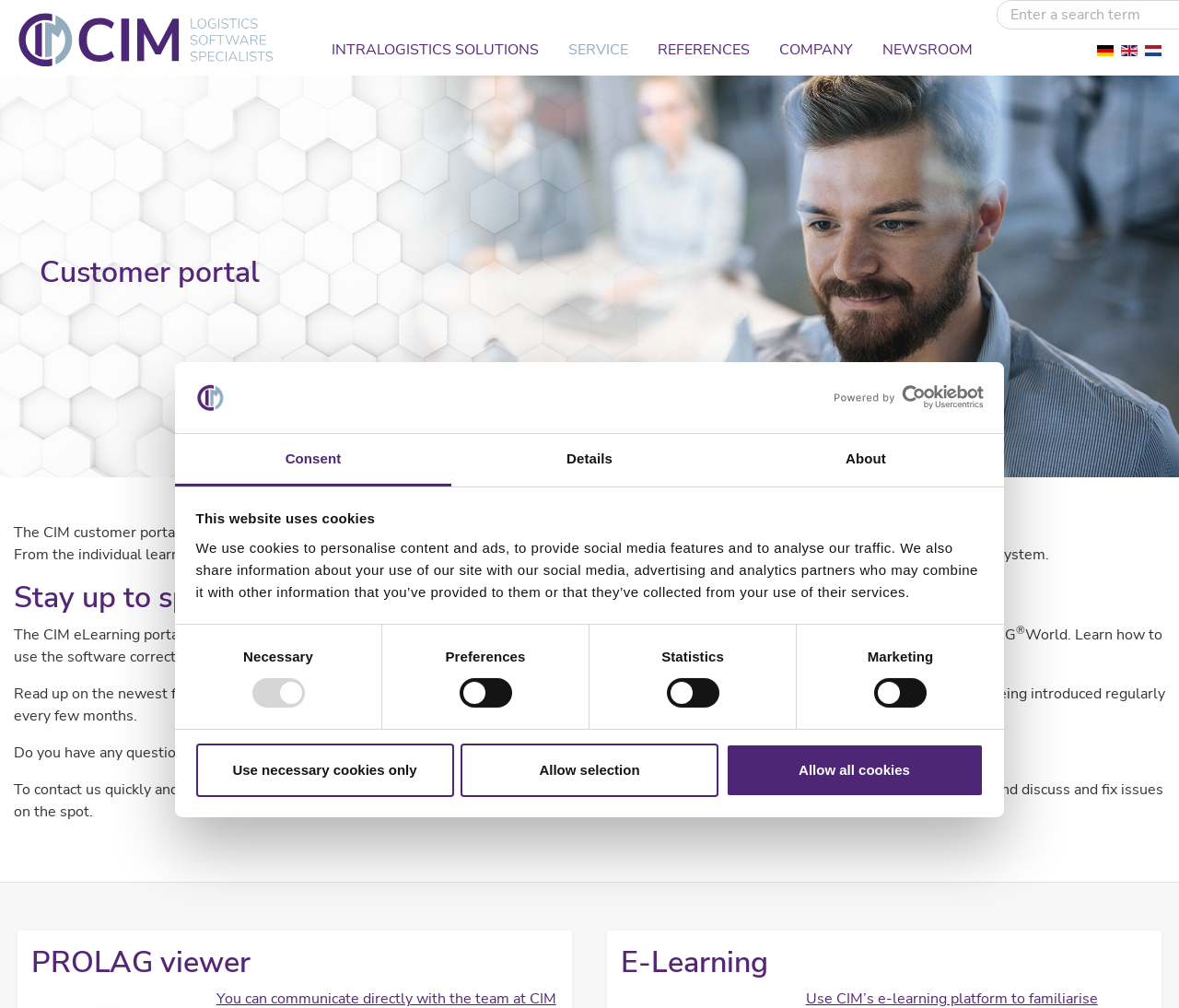Please find the bounding box for the following UI element description. Provide the coordinates in (top-left x, top-left y, bottom-right x, bottom-right y) format, with values between 0 and 1: partners@ambcrypto.com

None